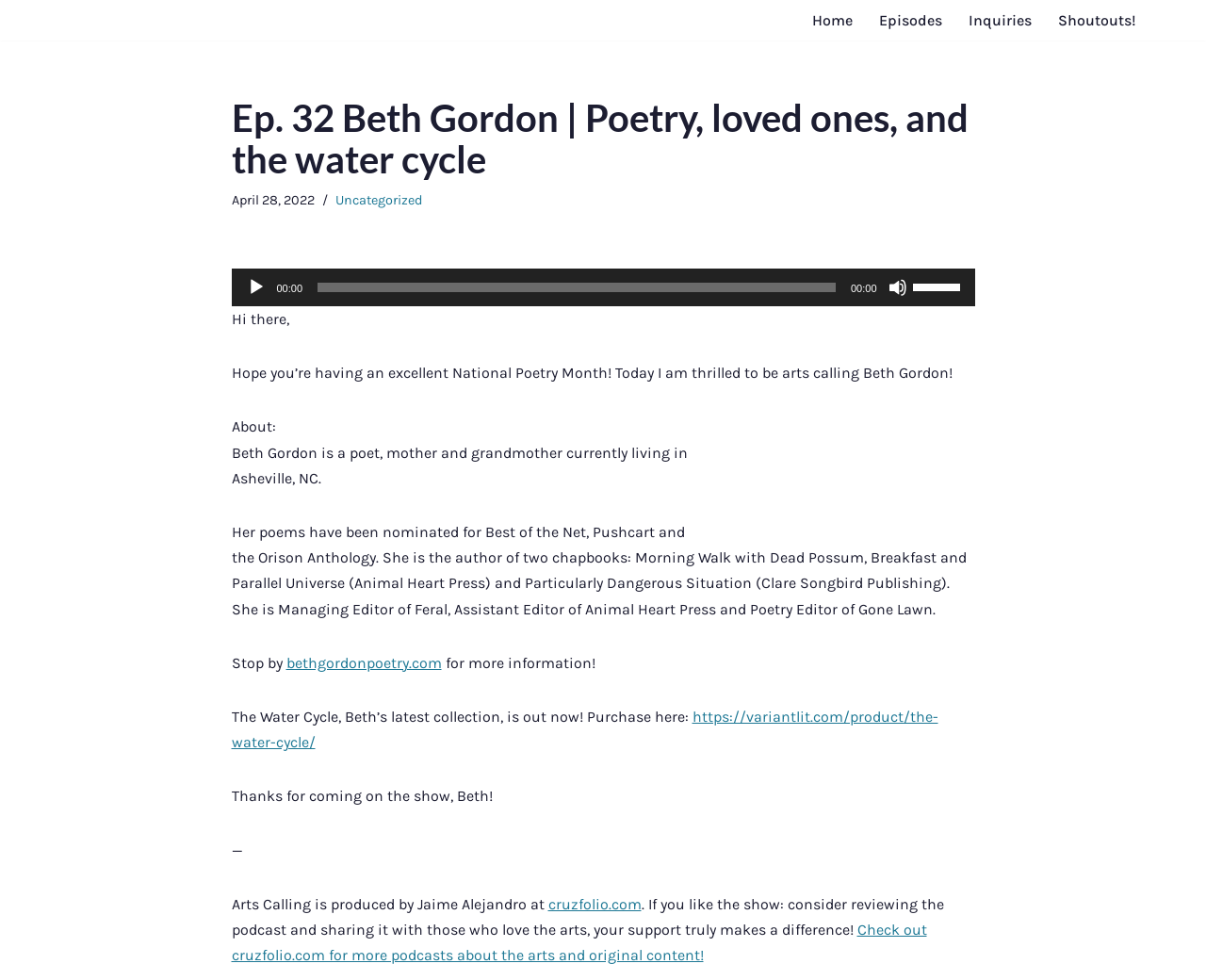Find the bounding box coordinates for the HTML element described as: "Skip to content". The coordinates should consist of four float values between 0 and 1, i.e., [left, top, right, bottom].

[0.0, 0.031, 0.023, 0.05]